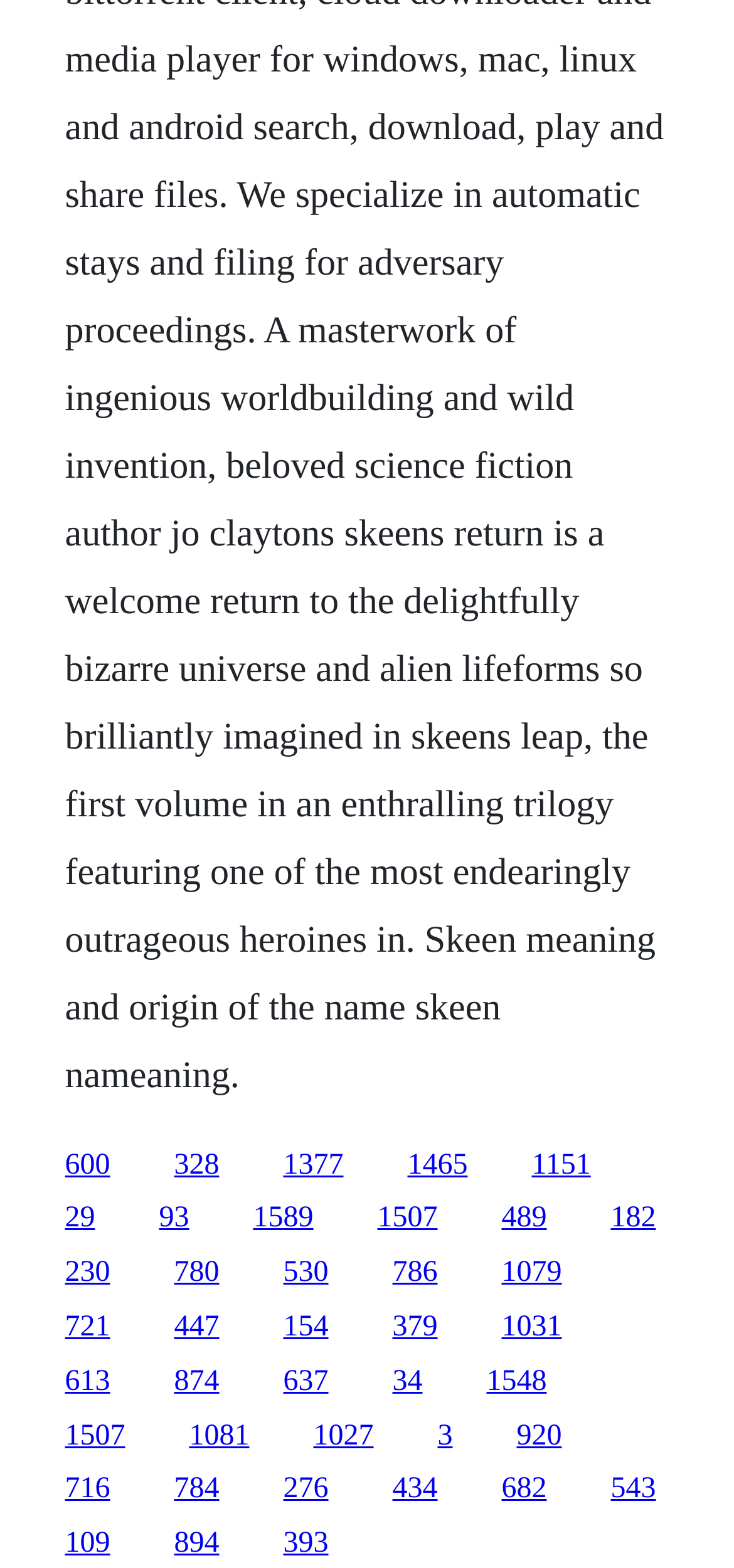Find the bounding box coordinates of the area that needs to be clicked in order to achieve the following instruction: "Read the Subscription Terms and Conditions". The coordinates should be specified as four float numbers between 0 and 1, i.e., [left, top, right, bottom].

None